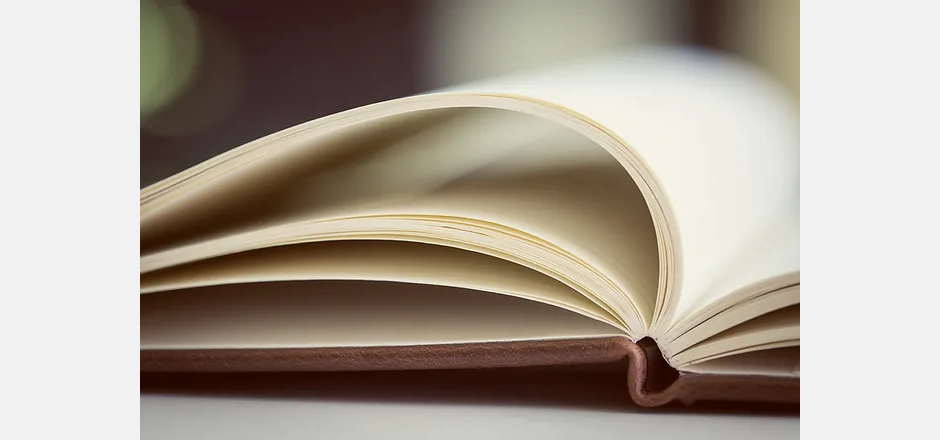Give a thorough caption for the picture.

The image captures the intimate detail of an open book, showcasing its well-worn pages that invite the reader into its world. The soft, cream-colored pages curve gently, revealing a sense of depth and texture that evokes the analog experience of reading. The book’s spine is slightly visible at the bottom, hinting at its sturdy craftsmanship and the many stories it holds. This visual representation aligns beautifully with its context on a publications page, symbolizing knowledge and literary exploration, inviting viewers to delve deeper into the author's works and contributions. The blurred background enhances the focus on the book, creating a serene atmosphere that celebrates the love of reading.